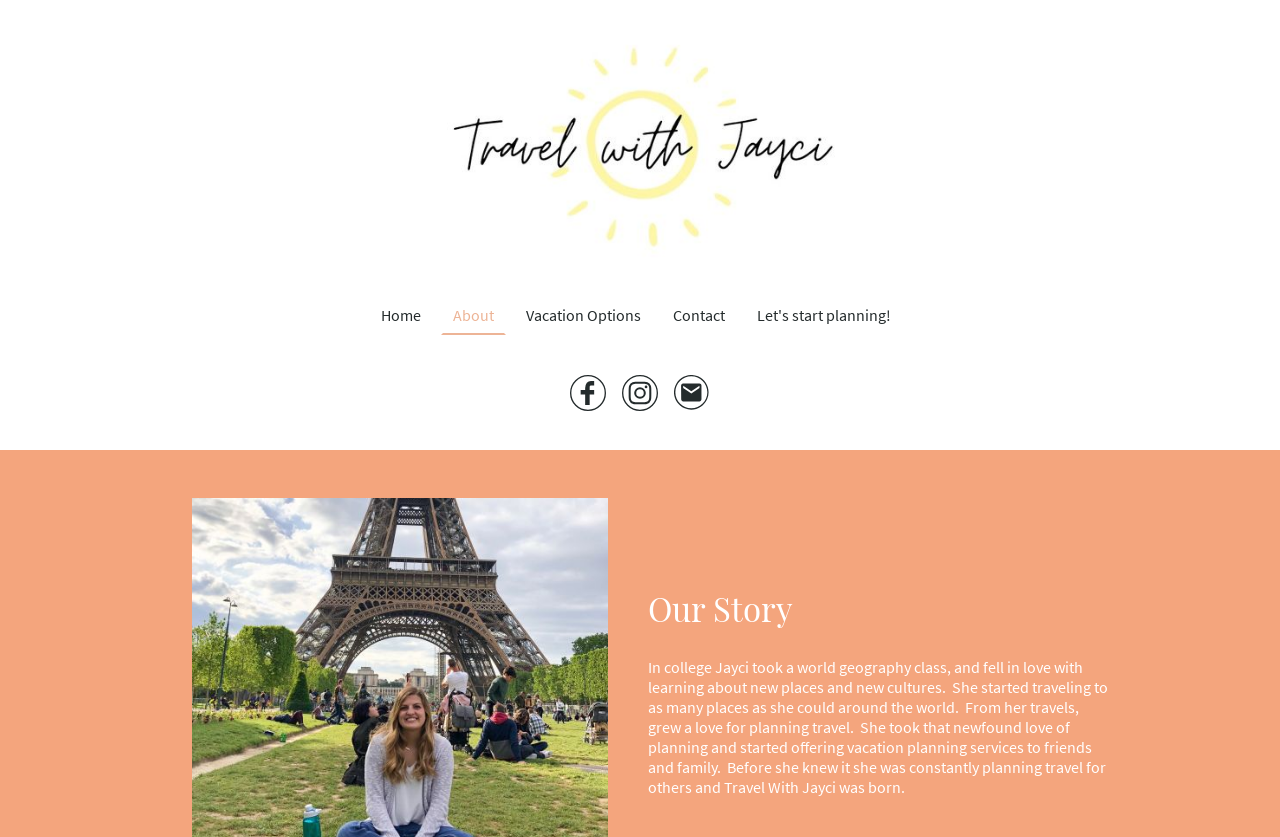Identify the bounding box coordinates for the UI element described as follows: "About". Ensure the coordinates are four float numbers between 0 and 1, formatted as [left, top, right, bottom].

[0.346, 0.354, 0.394, 0.397]